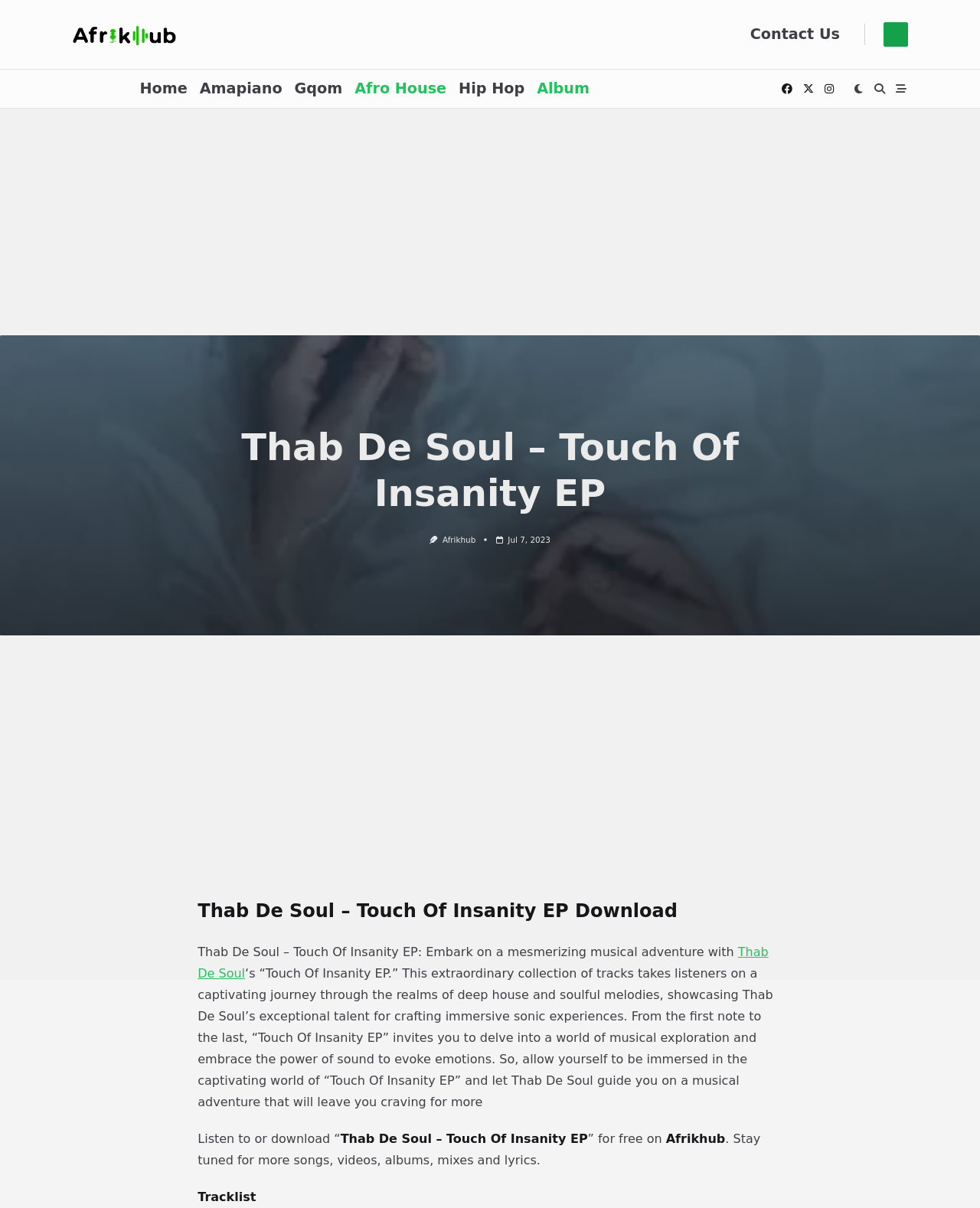Determine the bounding box coordinates for the area that should be clicked to carry out the following instruction: "Visit Afrikhub".

[0.451, 0.443, 0.485, 0.451]